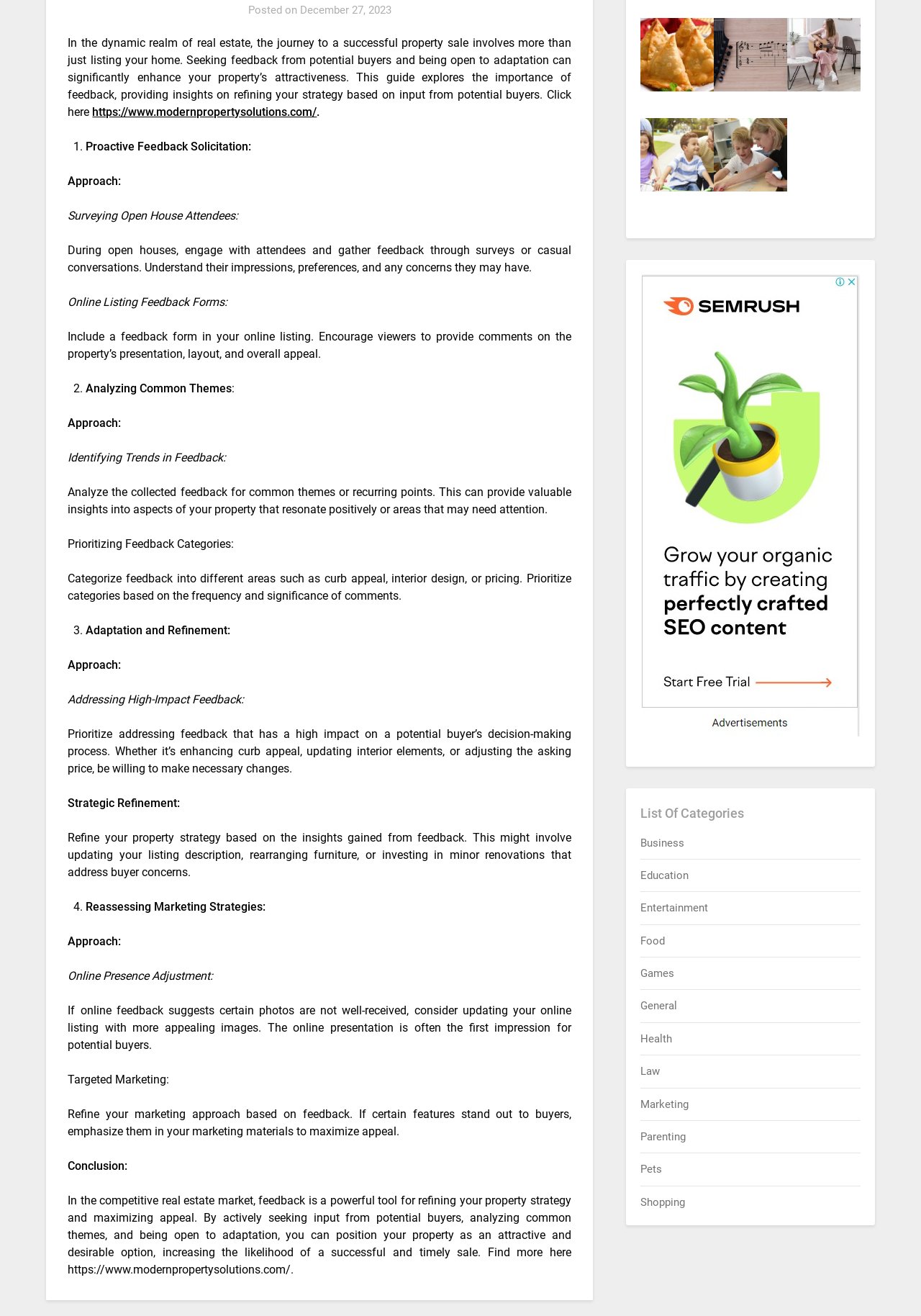Bounding box coordinates are specified in the format (top-left x, top-left y, bottom-right x, bottom-right y). All values are floating point numbers bounded between 0 and 1. Please provide the bounding box coordinate of the region this sentence describes: Pets

[0.696, 0.884, 0.719, 0.894]